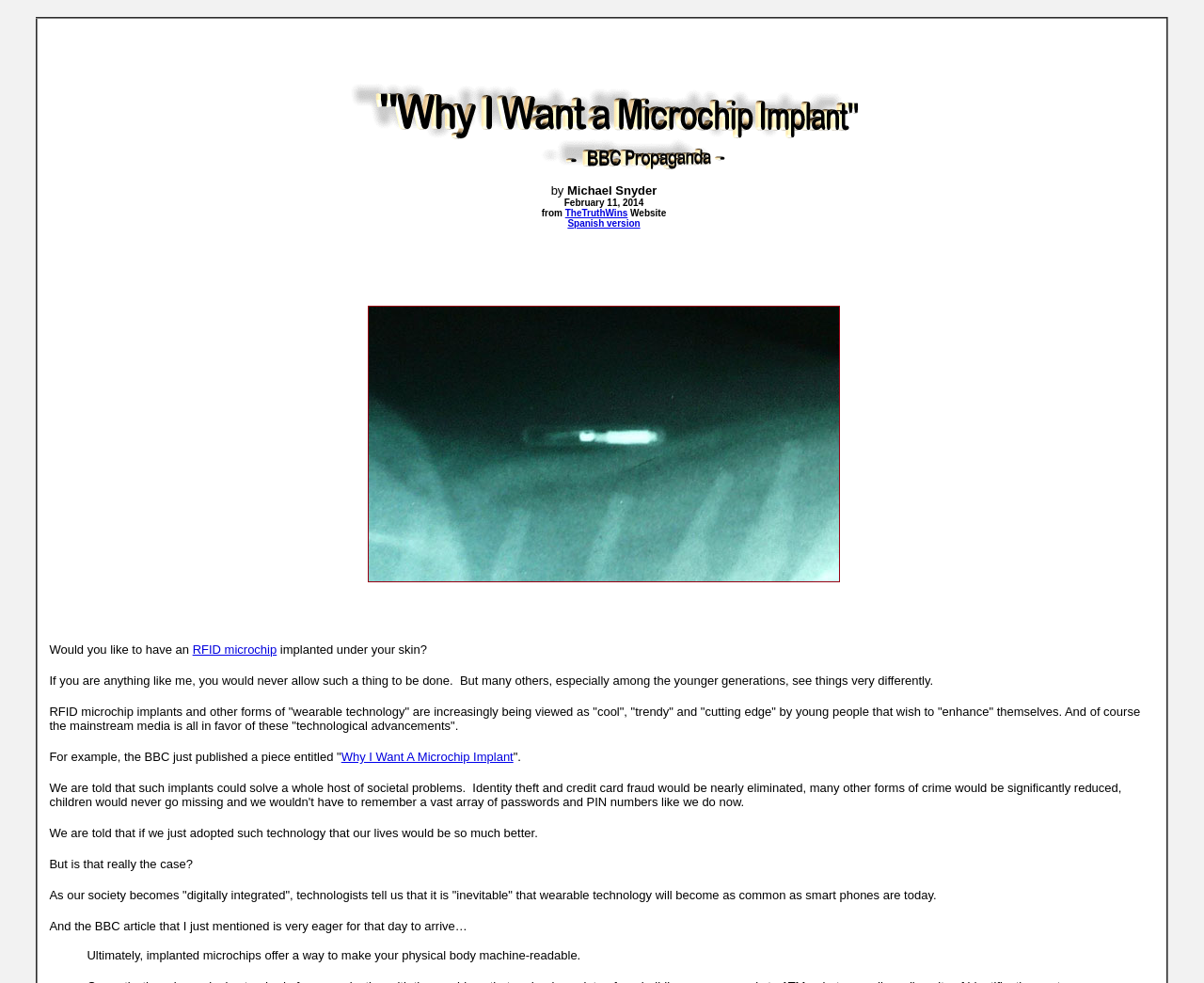What is the author's name?
Look at the image and respond with a one-word or short-phrase answer.

Michael Snyder